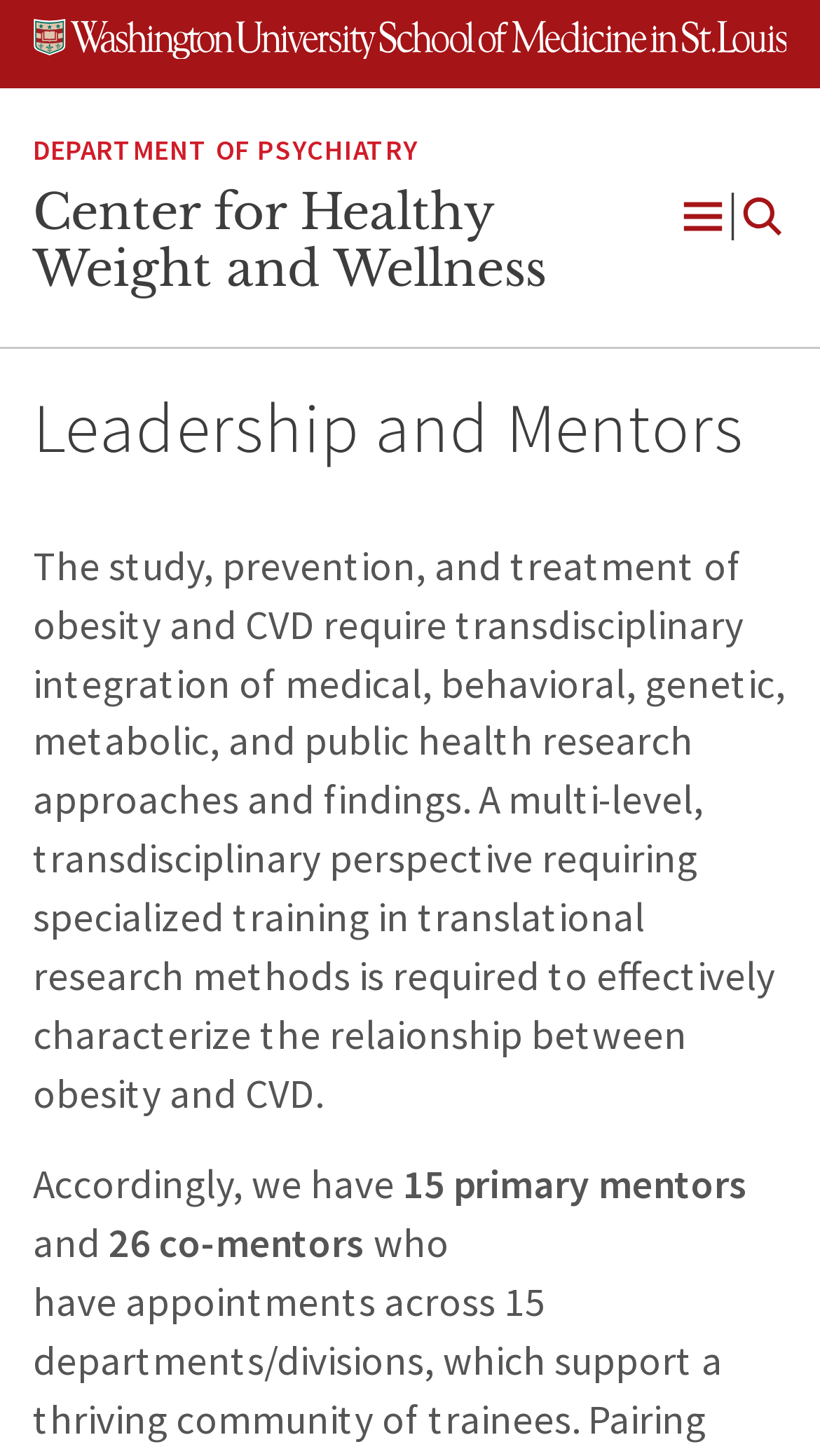Give the bounding box coordinates for the element described by: "Instructions to Authors".

None